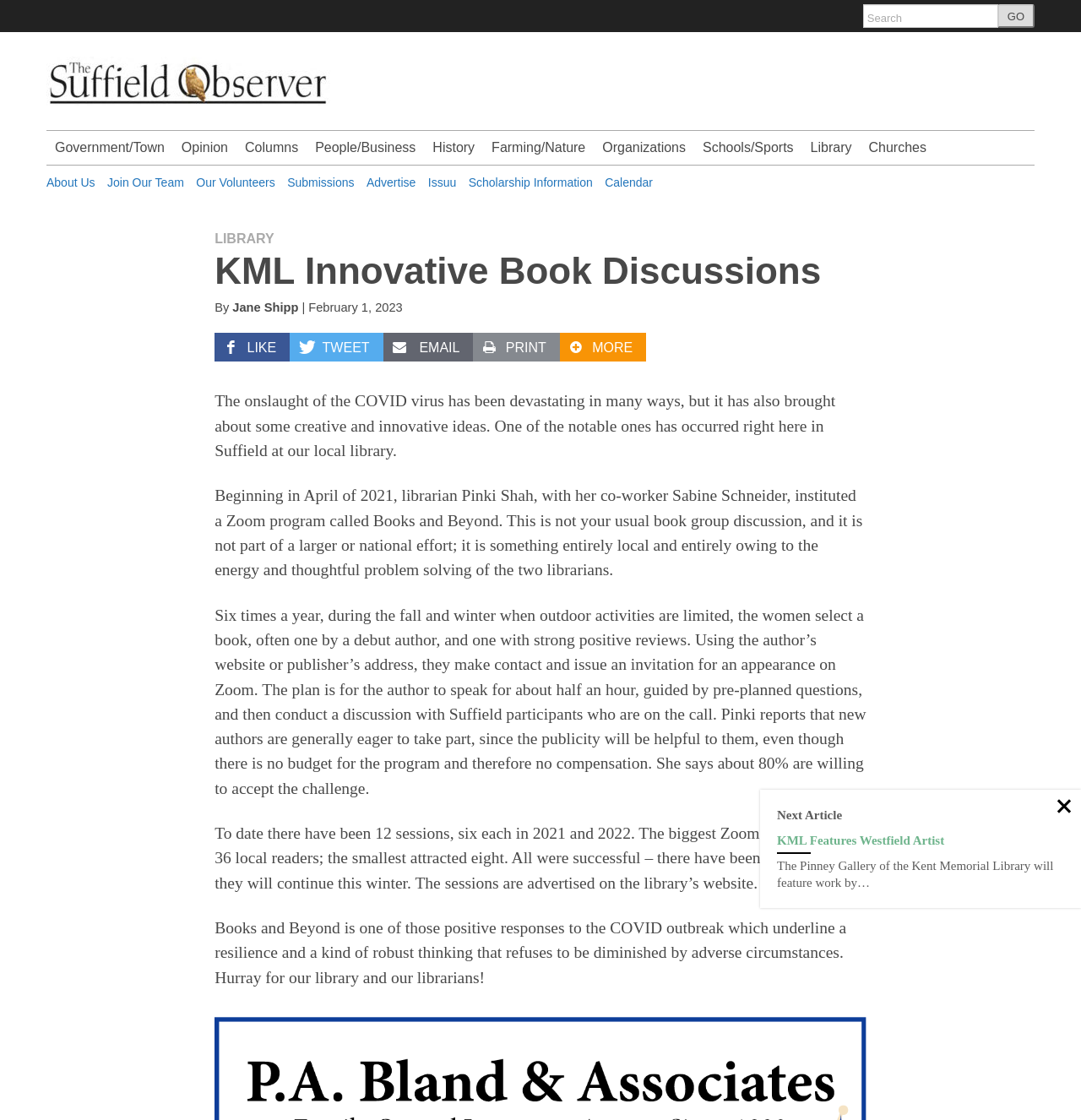Please identify the bounding box coordinates of the element I need to click to follow this instruction: "View the feature about Westfield Artist".

[0.719, 0.744, 0.874, 0.757]